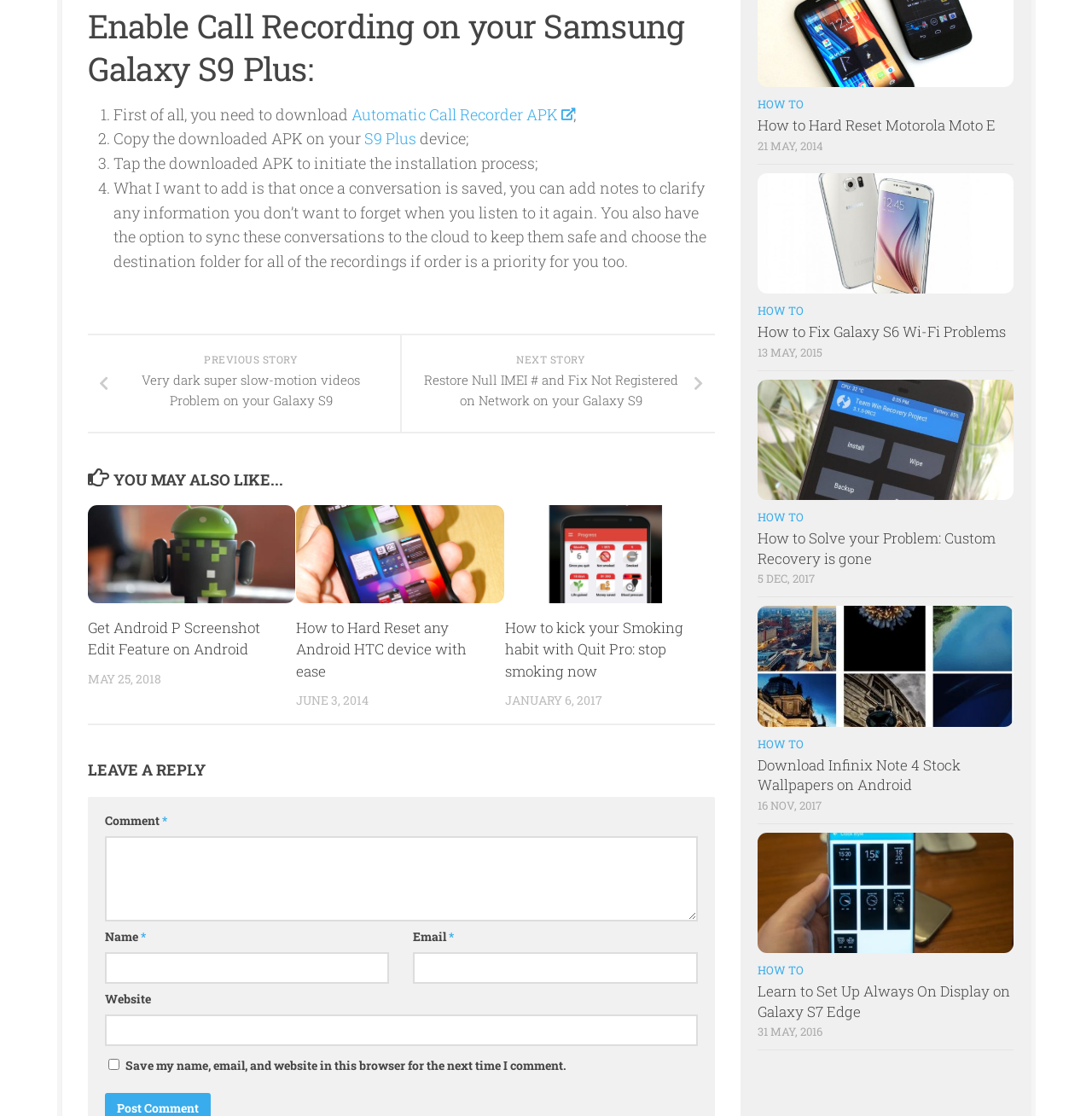Using details from the image, please answer the following question comprehensively:
What is the required information to leave a reply?

To leave a reply, the webpage requires the user to fill in the required fields, which are Name, Email, and Comment, as indicated by the asterisk symbol next to each field.